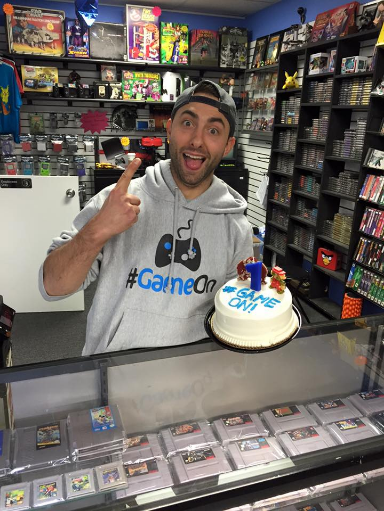Explain the contents of the image with as much detail as possible.

In a vibrant video game store, Tristan Whitworth stands behind the counter, showcasing his passion for gaming and community. Dressed in a gray hoodie emblazoned with the hashtag #GameOn, he radiates enthusiasm as he holds a celebratory cake topped with blue candles and adorned with cheerful decorations. With a wide smile and a playful gesture, he points to the cake, inviting patrons to join in the celebration of his journey and the store's accomplishments. The walls behind him are lined with retro gaming memorabilia, adding to the nostalgic atmosphere of #GameOn Video Games, Action Figures and More, where he shares a love for gaming with fellow enthusiasts. This moment captures not just a celebration, but the essence of a life dedicated to reinvigorating childhood memories and fostering community through nostalgia-driven gaming experiences.